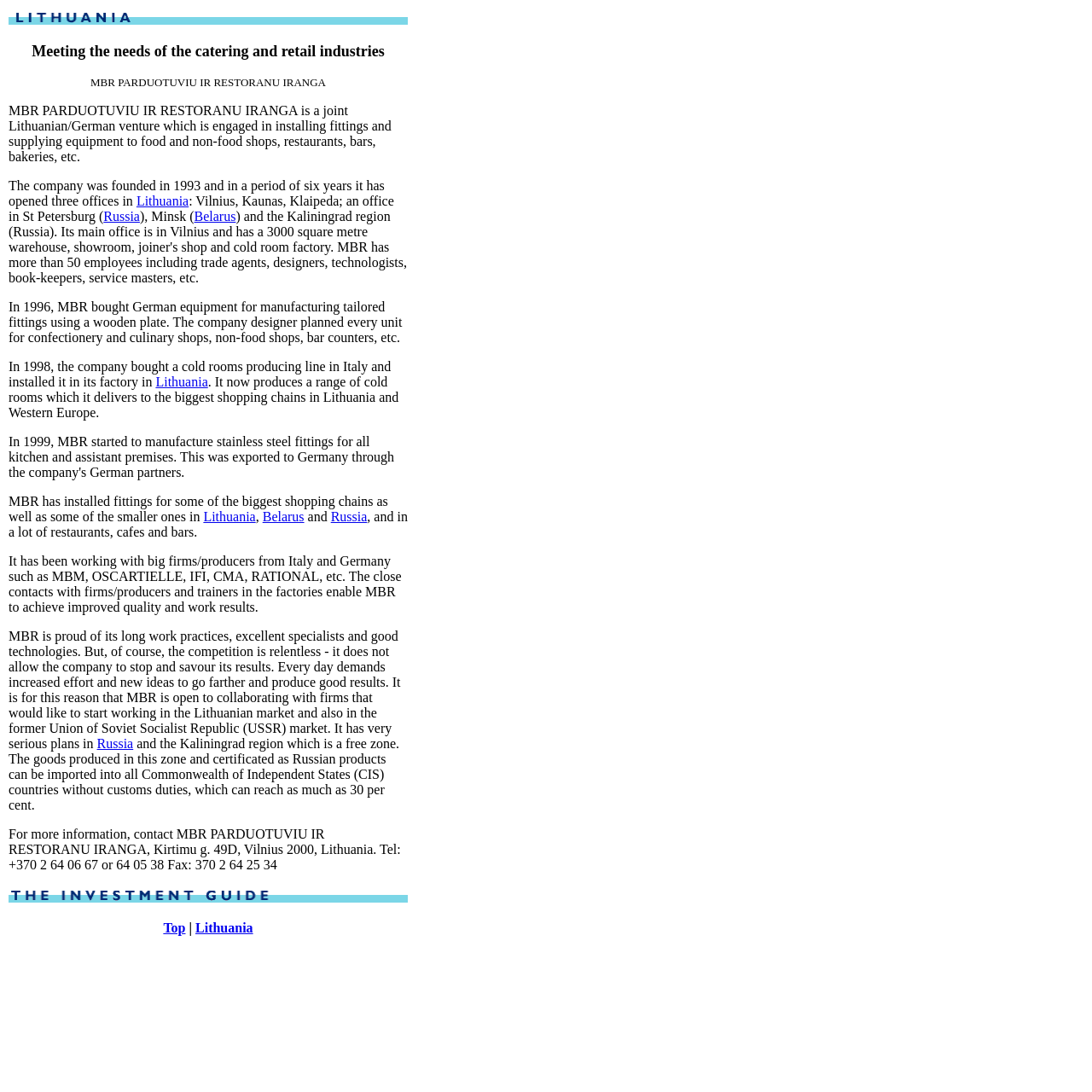Using a single word or phrase, answer the following question: 
What is MBR?

Joint Lithuanian/German venture